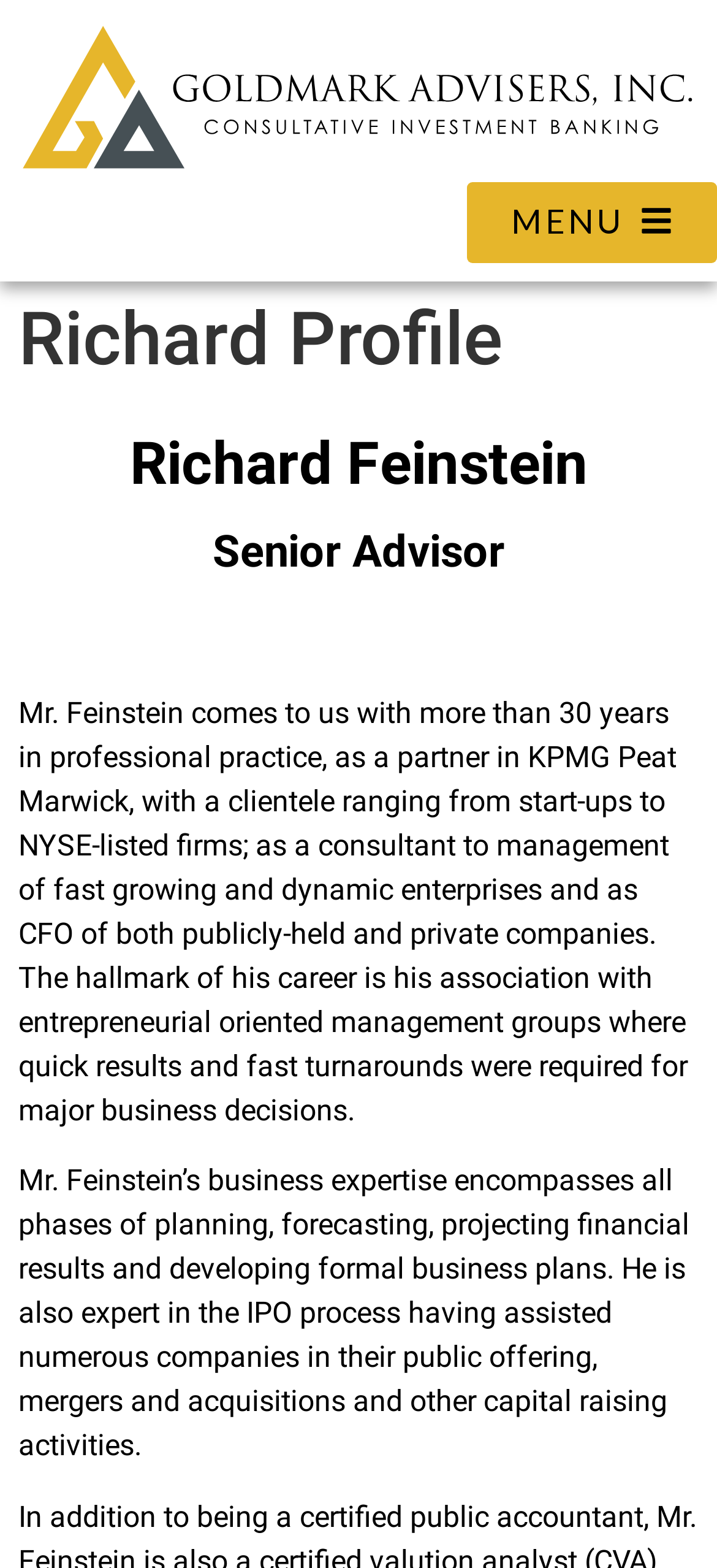How many years of professional practice does Mr. Feinstein have?
Please give a detailed and elaborate answer to the question.

According to the webpage, Mr. Feinstein comes to Goldmark Advisers Inc with more than 30 years in professional practice, as mentioned in the paragraph describing his background.